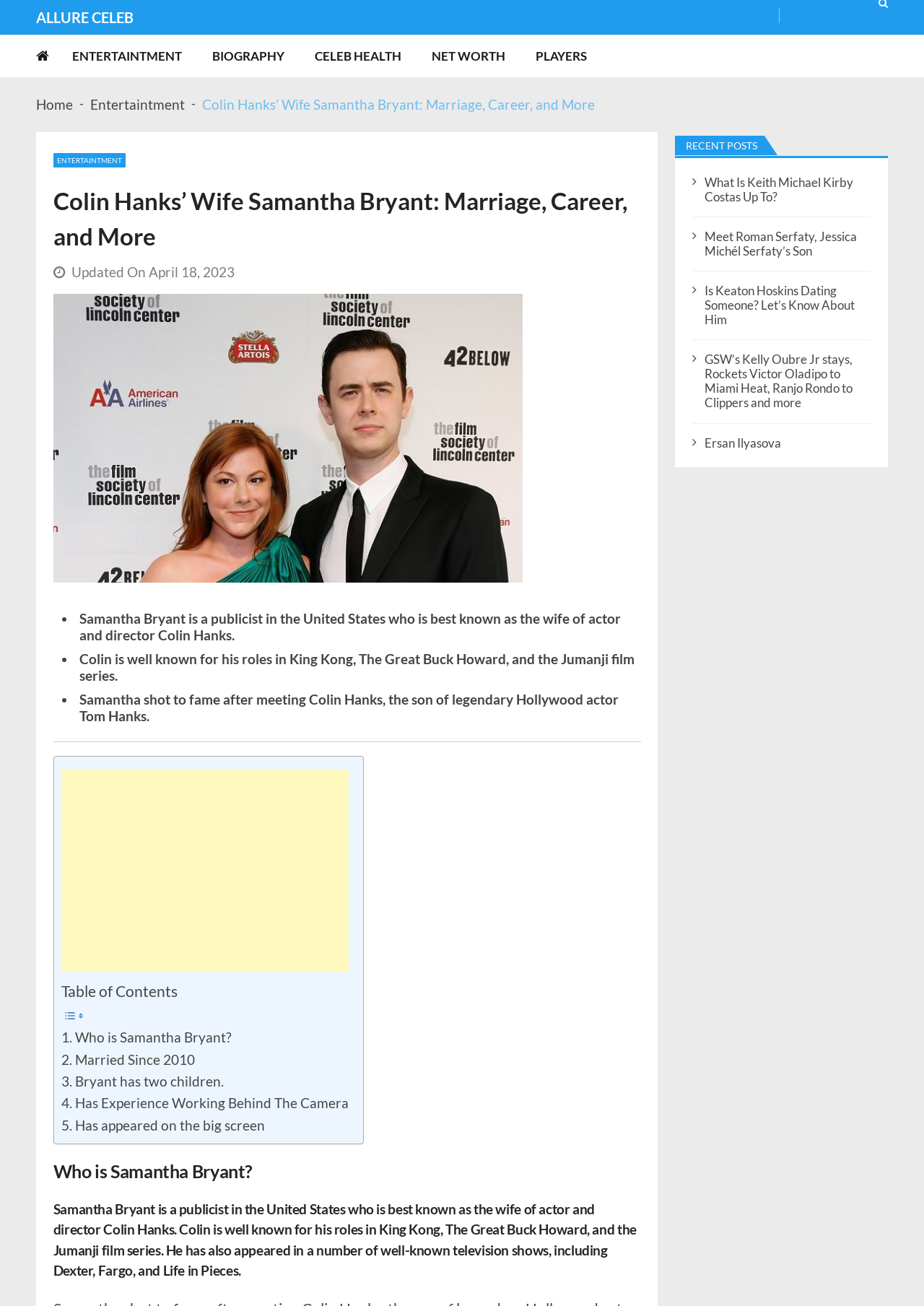What is Samantha Bryant's profession?
Based on the screenshot, respond with a single word or phrase.

Publicist